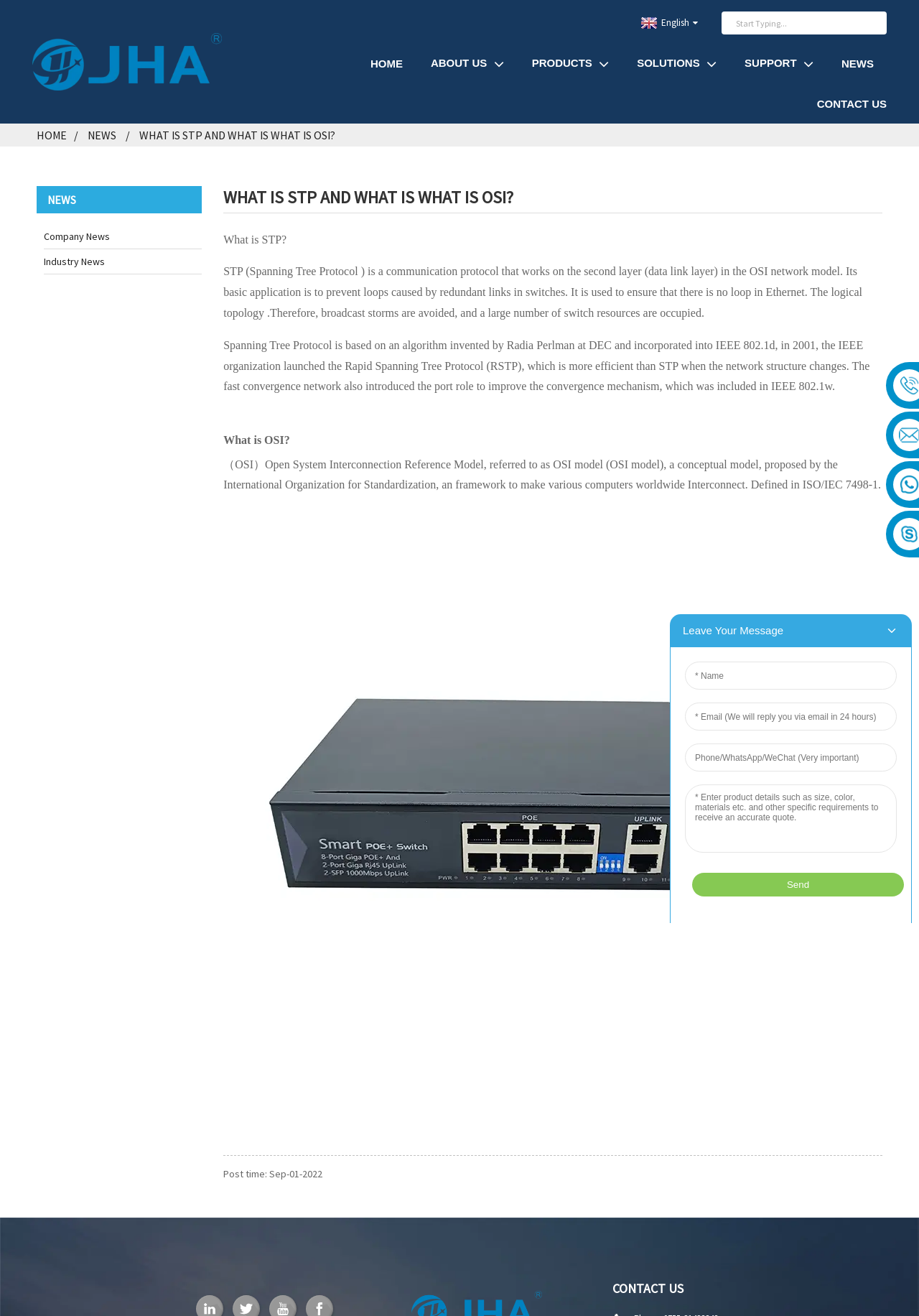Who invented the algorithm for Spanning Tree Protocol?
Please use the visual content to give a single word or phrase answer.

Radia Perlman